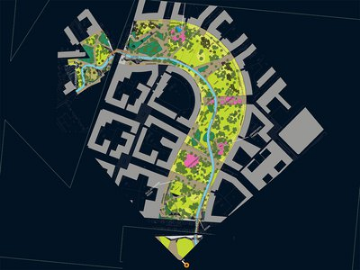What does the heart symbol at the bottom represent?
Using the image as a reference, give a one-word or short phrase answer.

Community wellbeing